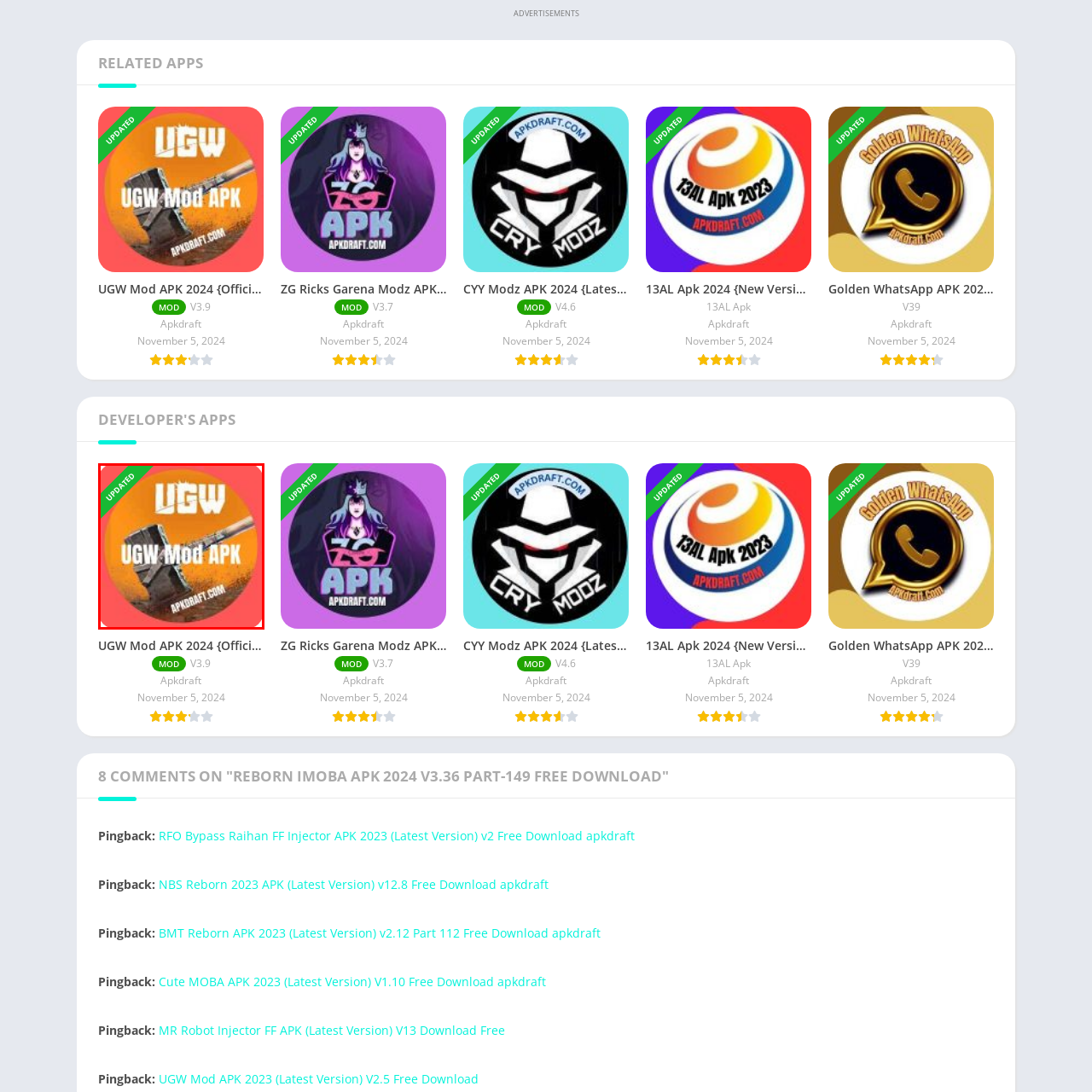Direct your attention to the segment of the image enclosed by the red boundary and answer the ensuing question in detail: What is the shape of the object symbolizing power and impact?

The shape of the object symbolizing power and impact is a hammer because the caption describes the design as including a striking hammer, which is central to the theme of the mod.